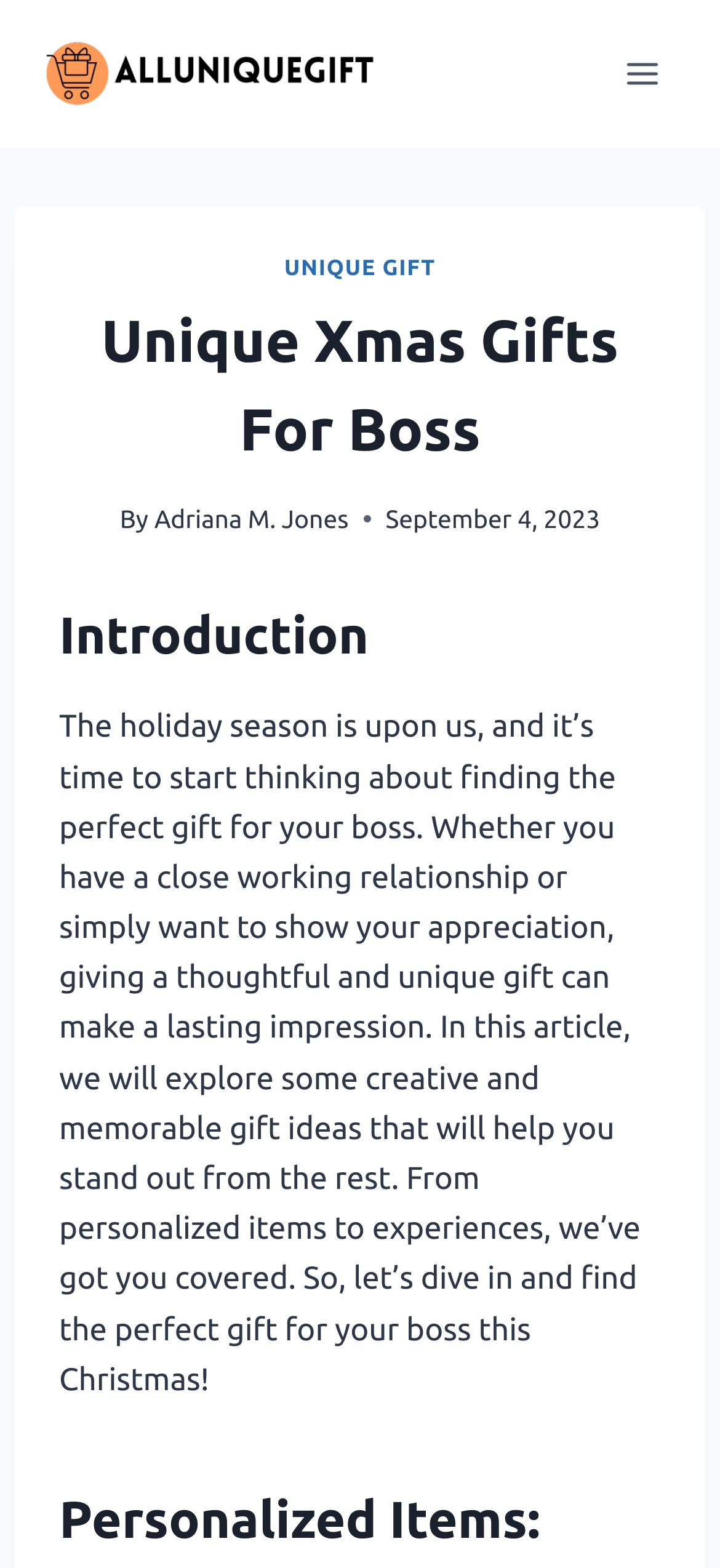What is the purpose of giving a thoughtful gift?
Refer to the image and provide a detailed answer to the question.

According to the article, giving a thoughtful and unique gift can make a lasting impression, indicating that the purpose of giving such a gift is to leave a positive and memorable impact on the recipient.